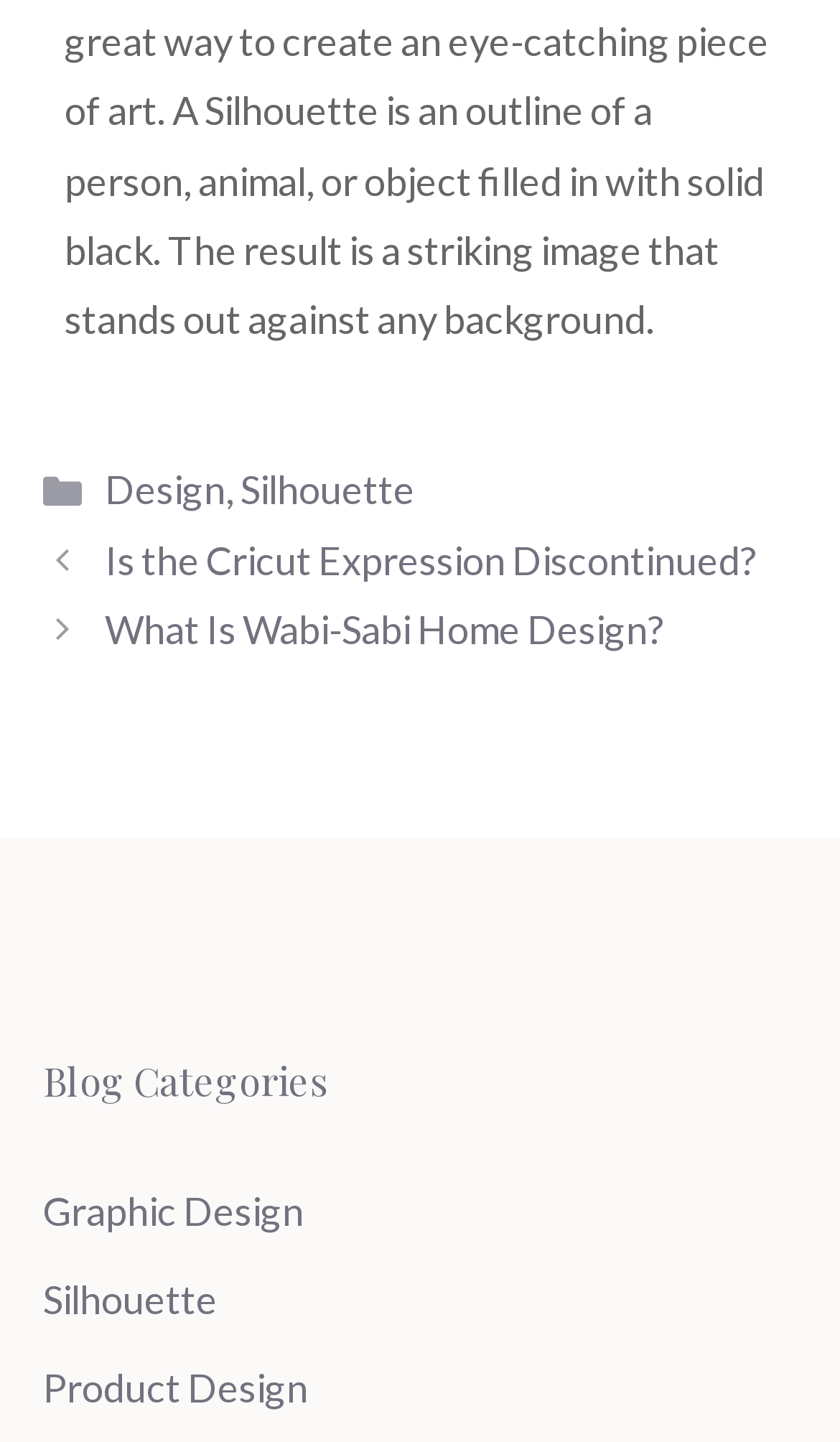What is the purpose of the 'Posts' section?
Please answer the question as detailed as possible.

The 'Posts' section appears to list blog posts, as it contains links to individual articles with descriptive titles, suggesting that users can click on these links to read the full posts.